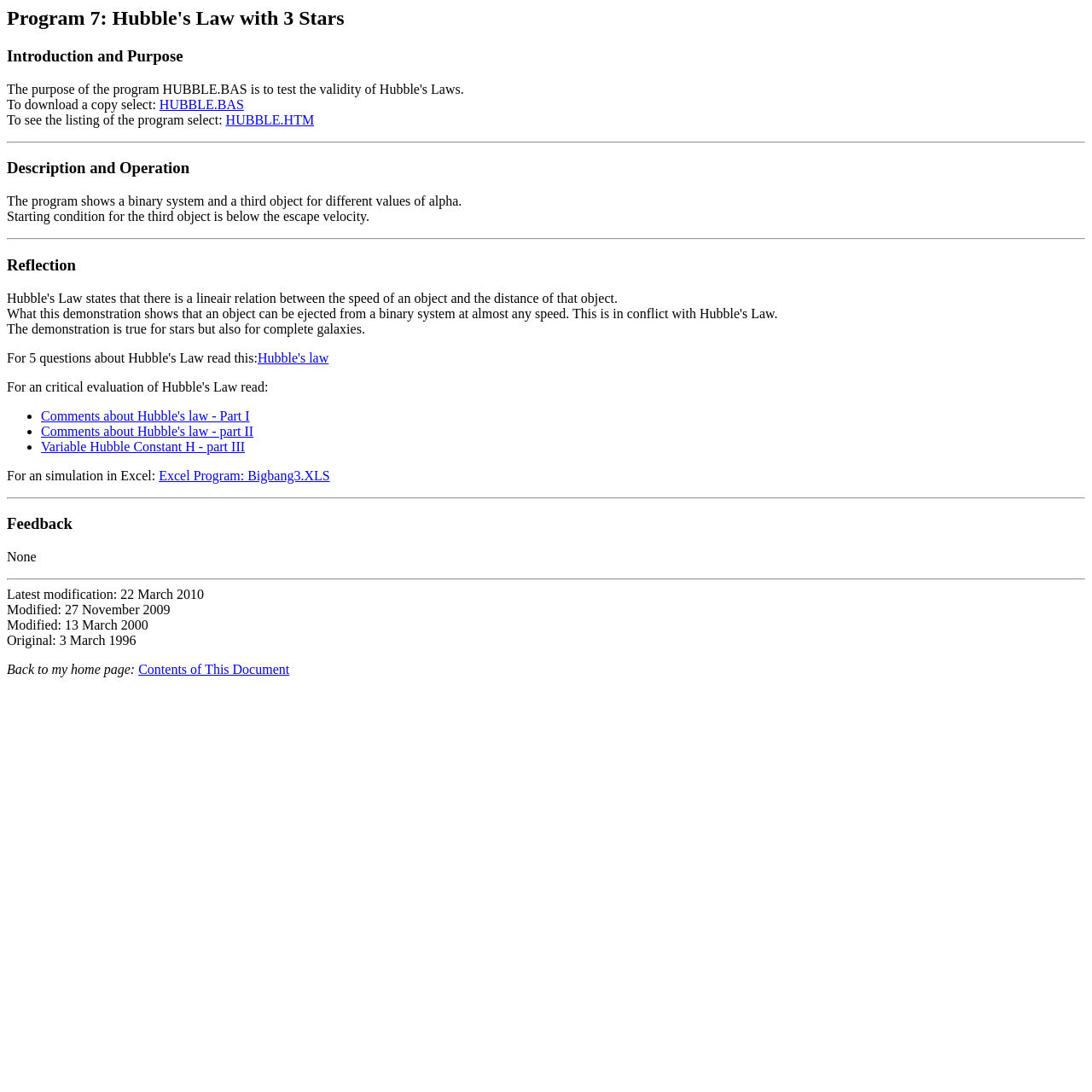Describe all significant elements and features of the webpage.

This webpage is about a QBASIC program that challenges Hubble's Law, with a focus on a specific program called "Program 7: Hubble's Law with 3 Stars". The page is divided into several sections, each with a clear heading.

At the top of the page, there is a heading "Program 7: Hubble's Law with 3 Stars" followed by an "Introduction and Purpose" section. Below this, there are two links to download or view the program, labeled "HUBBLE.BAS" and "HUBBLE.HTM", respectively.

The next section is "Description and Operation", which provides a brief overview of the program. It explains that the program shows a binary system and a third object for different values of alpha, with the starting condition for the third object being below the escape velocity.

Following this, there is a "Reflection" section, which discusses the implications of the demonstration, stating that it is true not only for stars but also for complete galaxies. There is also a link to "Hubble's law" in this section.

The page then lists several related links, including "Comments about Hubble's law - Part I", "Comments about Hubble's law - part II", and "Variable Hubble Constant H - part III", each preceded by a bullet point. Below this, there is a section about an Excel simulation, with a link to "Excel Program: Bigbang3.XLS".

The "Feedback" section is empty, with a single word "None". The page then lists the modification history, with dates ranging from 1996 to 2010. Finally, there is a link to the author's home page at the bottom of the page.